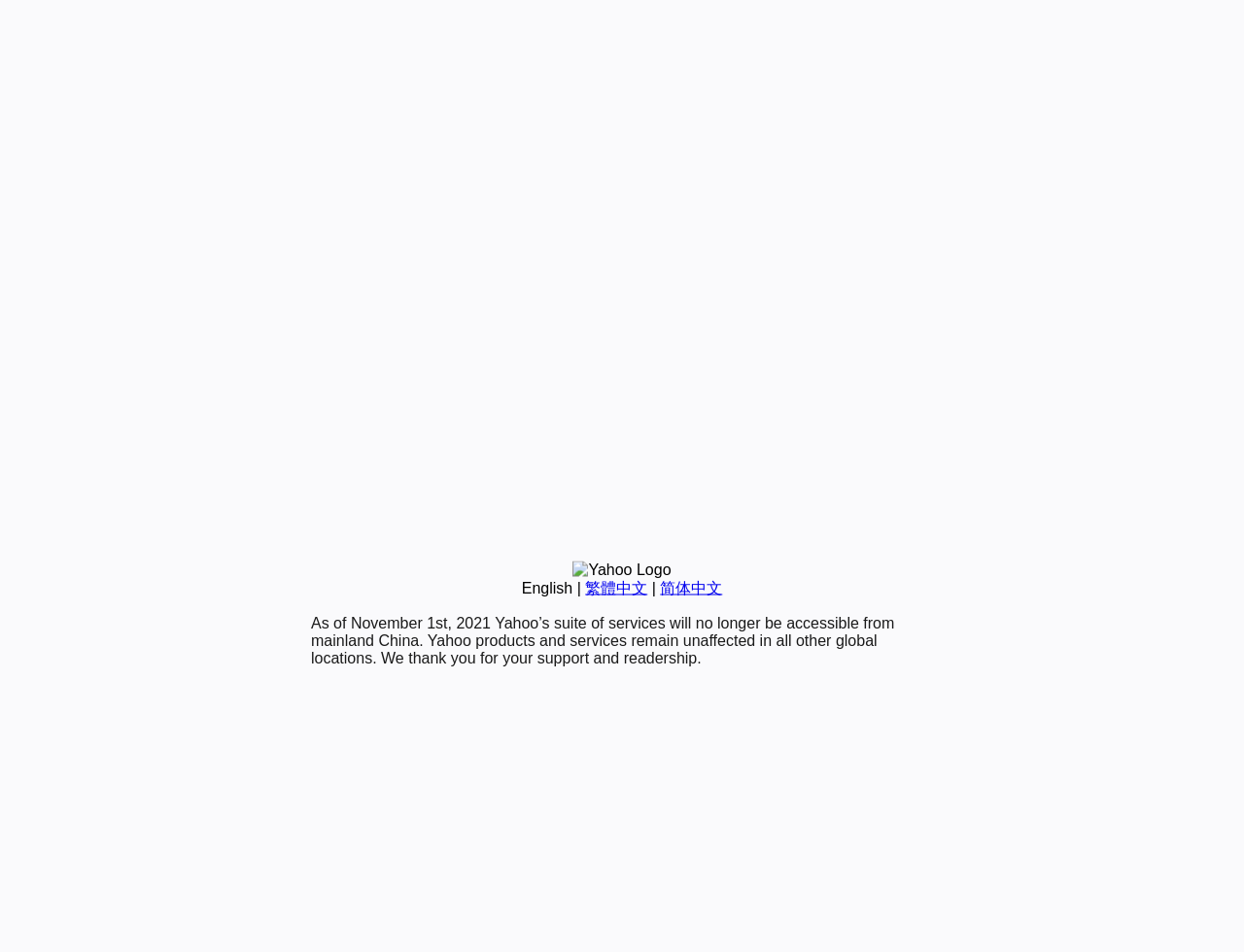Please find the bounding box for the UI component described as follows: "简体中文".

[0.531, 0.609, 0.581, 0.626]